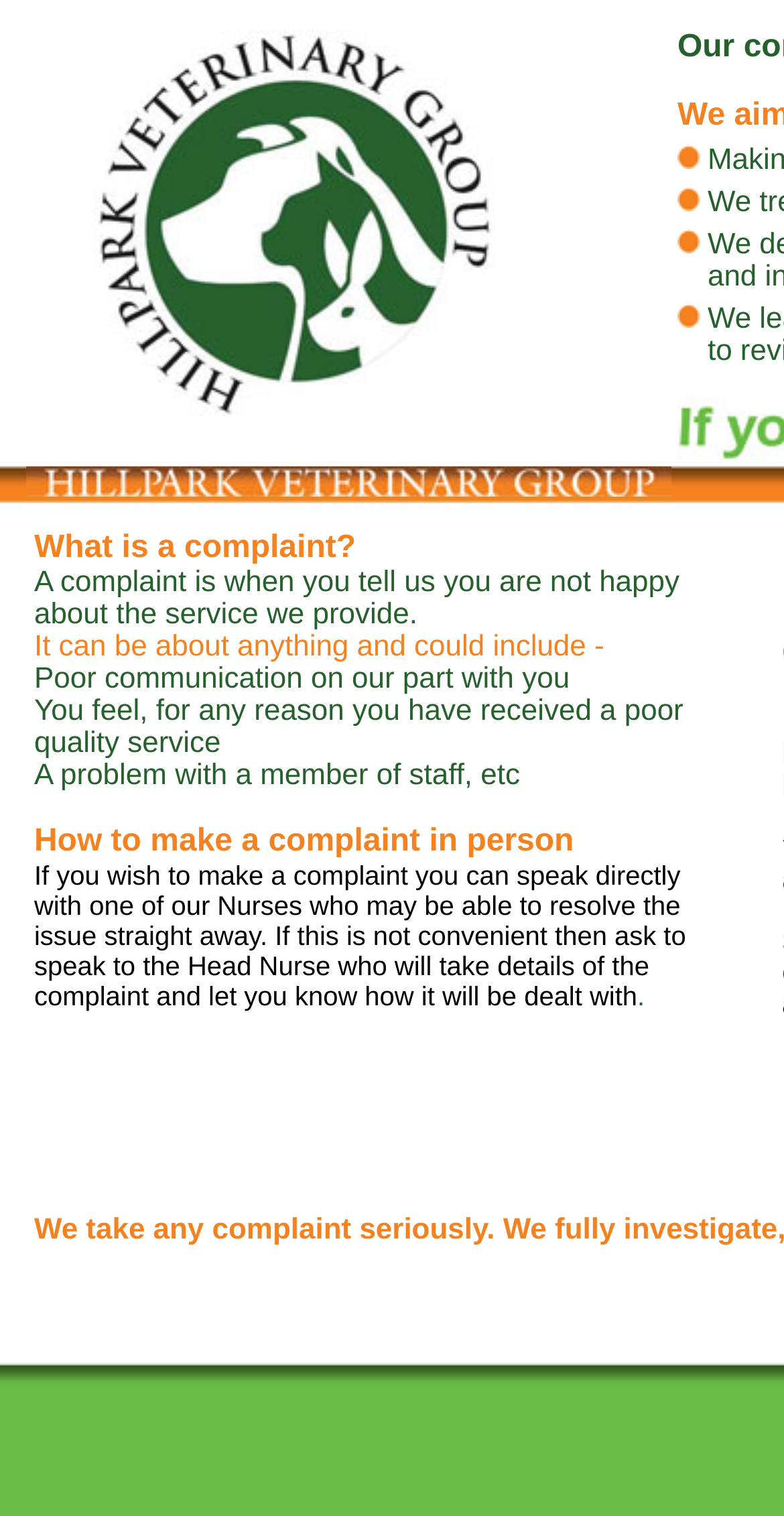Write an exhaustive caption that covers the webpage's main aspects.

The webpage is about HillPark Veterinary Group, with a focus on complaints and how to make them. At the top of the page, there is a logo of Hillpark Vets, situated to the left of the page, taking up about half of the width. Below the logo, there is a section with three small images aligned horizontally, likely representing social media icons.

The main content of the page is divided into sections, with a clear hierarchy. The first section has a heading "What is a complaint?" followed by a paragraph of text that explains what a complaint is and what it can be about. This section takes up most of the width of the page.

Below this section, there is a subheading "How to make a complaint in person" followed by a paragraph of text that explains the process of making a complaint in person. This section is also wide, taking up most of the page's width.

Throughout the page, there are several empty table cells that provide spacing between the sections, making the content easy to read and understand. The text is well-organized, with clear headings and concise paragraphs, making it easy to navigate and comprehend.